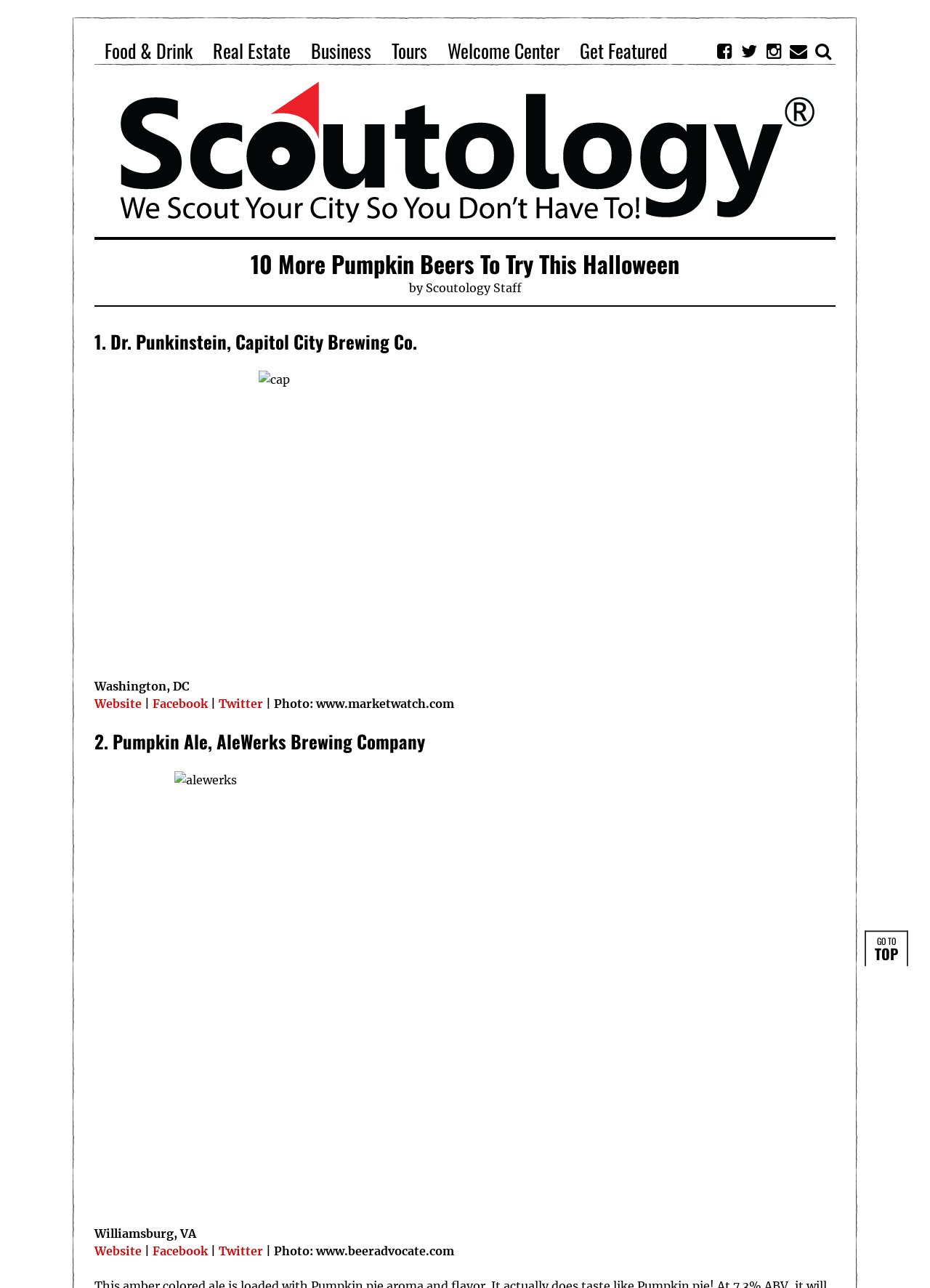Determine the main text heading of the webpage and provide its content.

10 More Pumpkin Beers To Try This Halloween